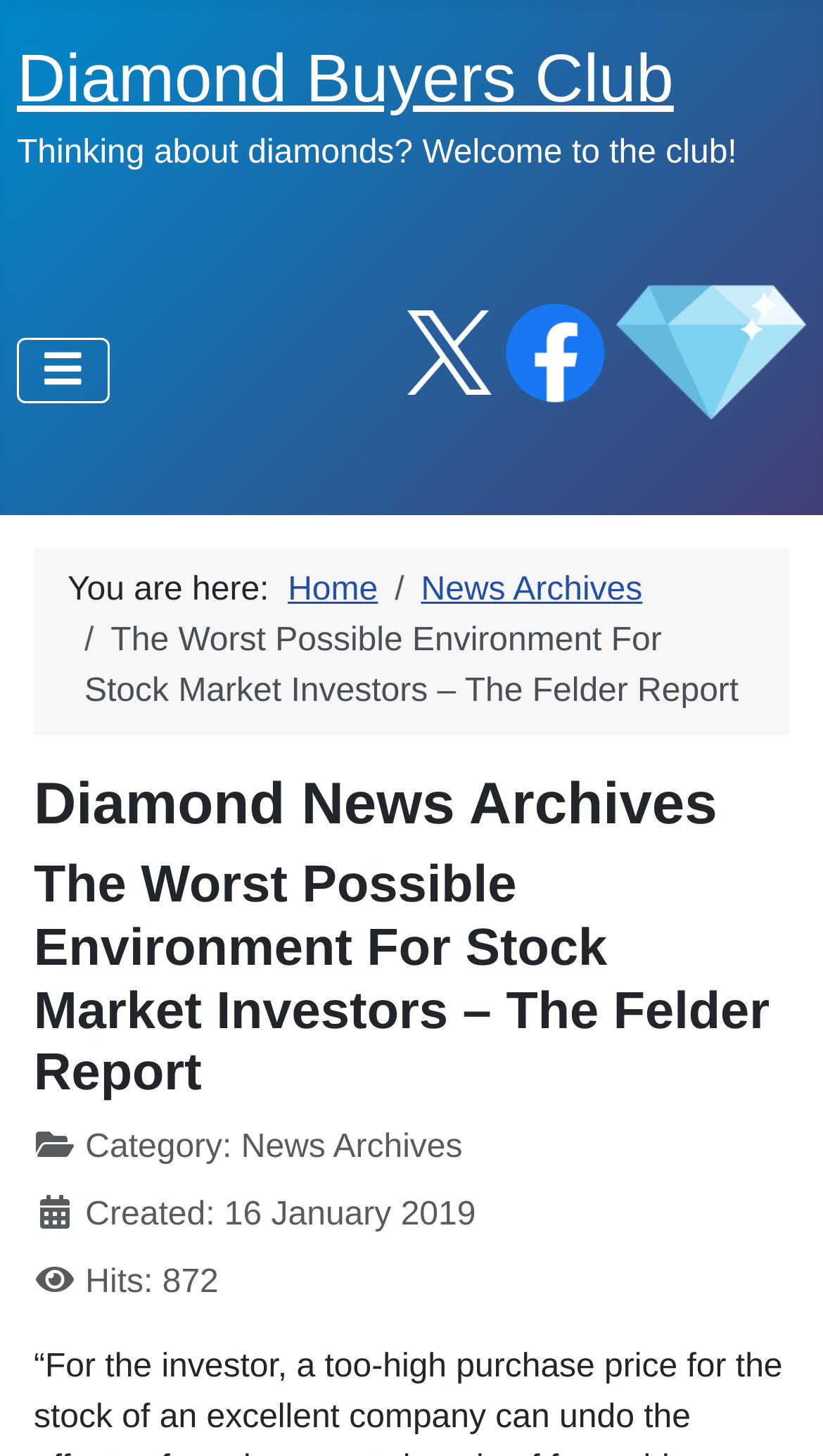Please answer the following question using a single word or phrase: 
What is the purpose of the button 'Toggle Navigation'?

To control the main menu